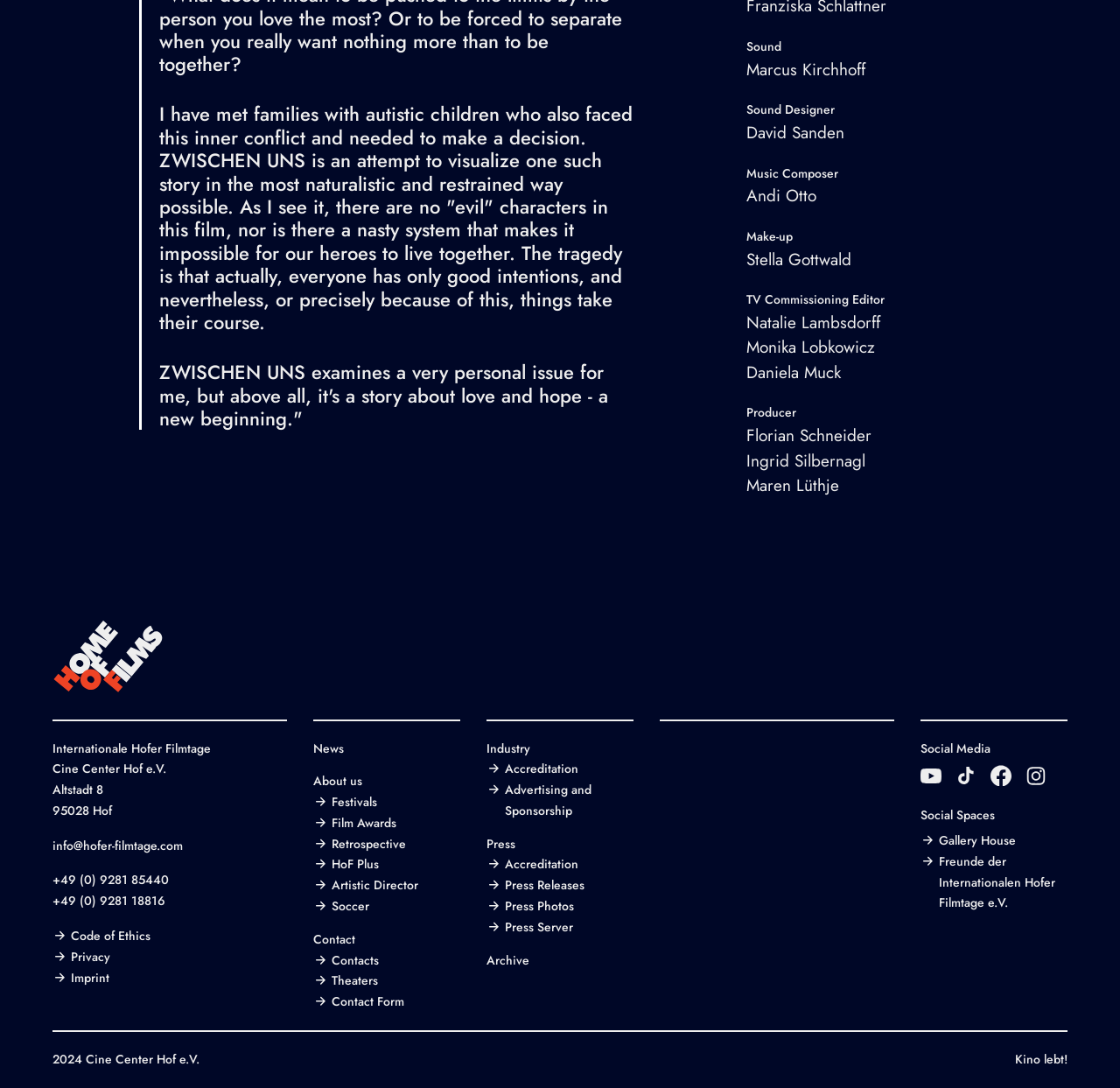Please pinpoint the bounding box coordinates for the region I should click to adhere to this instruction: "View Internationale Hofer Filmtage".

[0.047, 0.679, 0.188, 0.695]